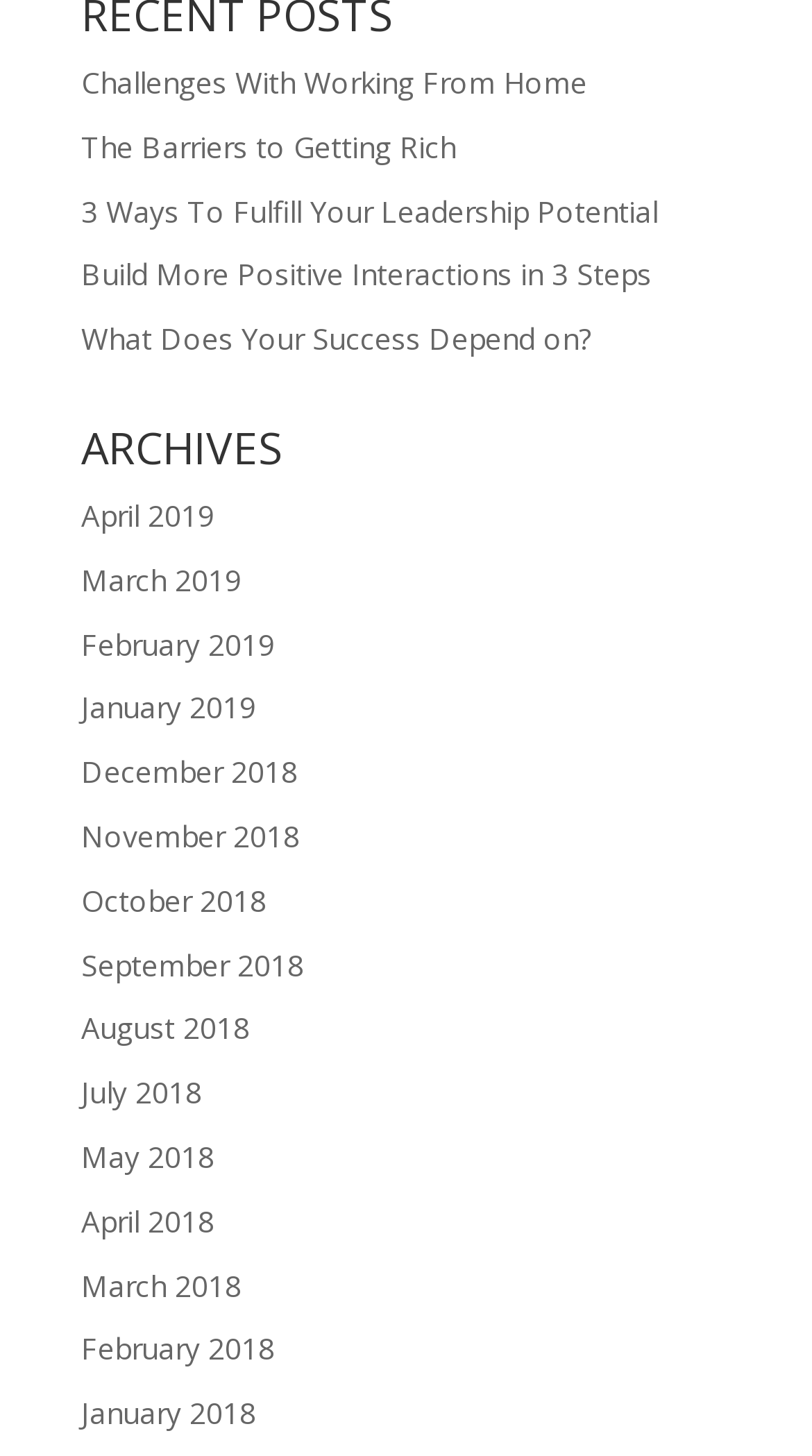Identify the bounding box coordinates necessary to click and complete the given instruction: "Check the barriers to getting rich".

[0.1, 0.087, 0.562, 0.114]